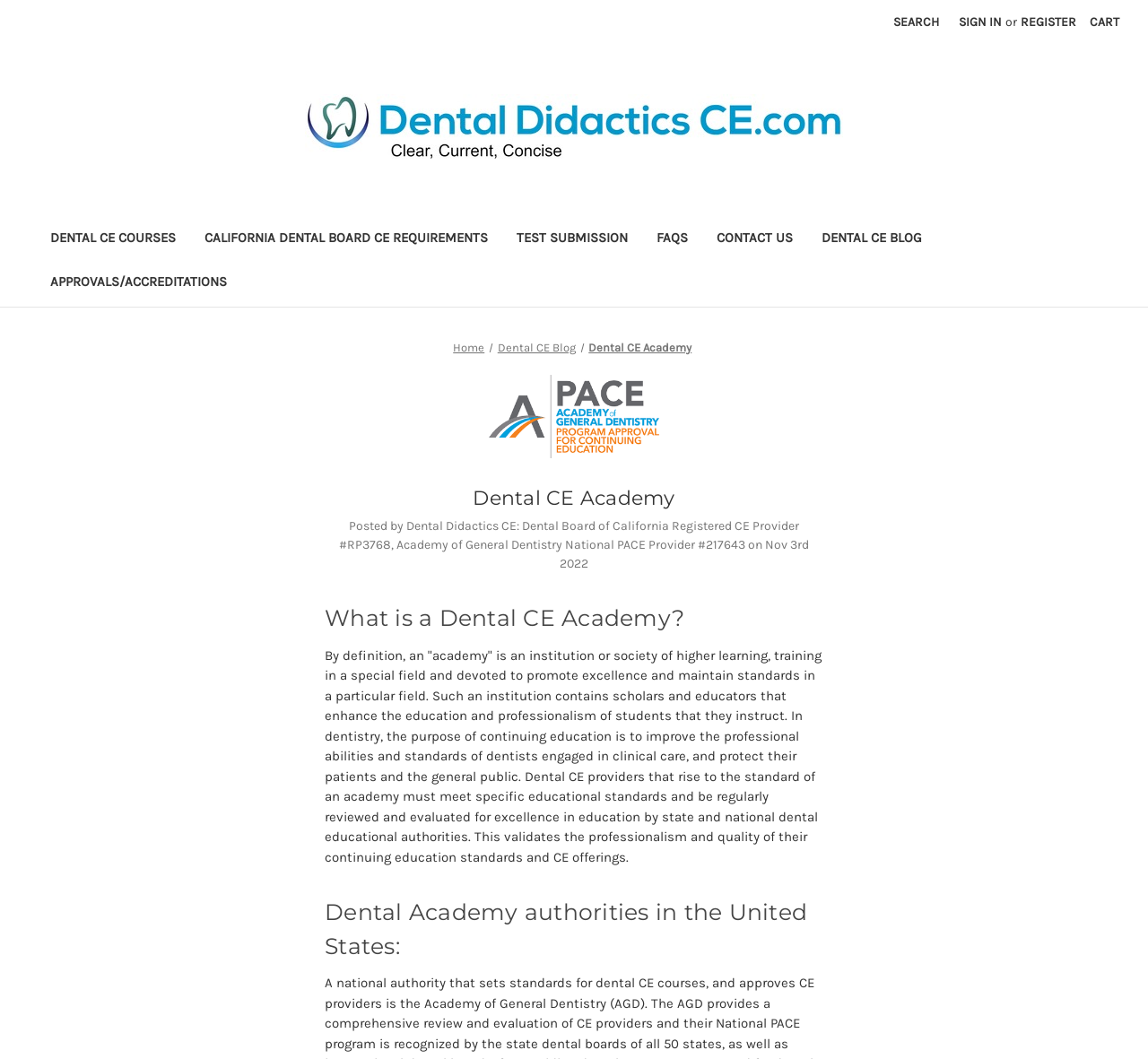Indicate the bounding box coordinates of the element that needs to be clicked to satisfy the following instruction: "Search for something". The coordinates should be four float numbers between 0 and 1, i.e., [left, top, right, bottom].

[0.77, 0.0, 0.827, 0.041]